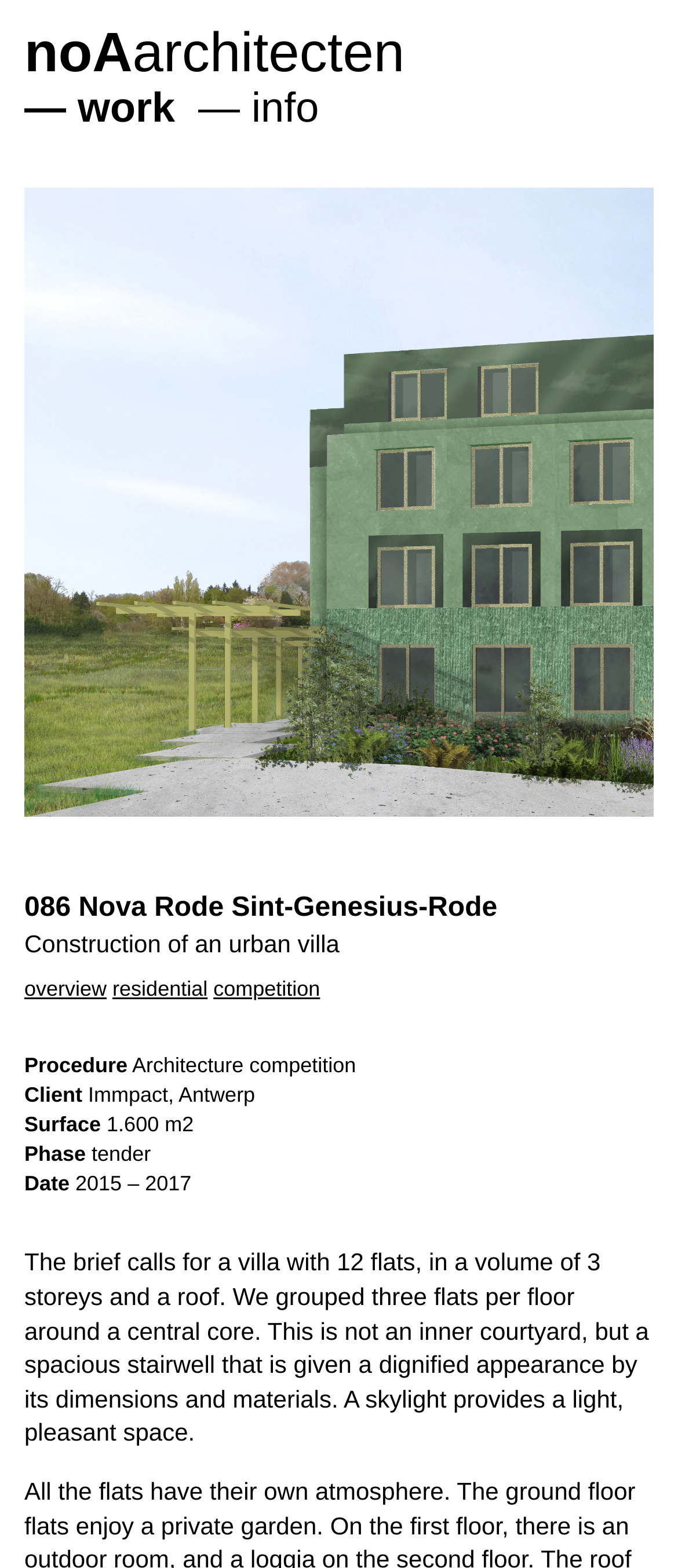Provide a comprehensive description of the webpage.

The webpage appears to be a project showcase for an architectural firm, noAarchitecten, specifically highlighting the "Construction of an urban villa" project. 

At the top, there are three links: "noAarchitecten", "work", and "info", aligned horizontally. Below these links, there are six figures, likely images, that occupy most of the page's width, stacked vertically. Each figure has a corresponding figcaption below it.

On the right side of the figures, there are two buttons, one above the other. Below the buttons, there is a header section with two headings: "086 Nova Rode Sint-Genesius-Rode" and "Construction of an urban villa". Underneath the headings, there are three links: "overview", "residential", and "competition", aligned horizontally.

The main content of the page is divided into sections, each with a title and corresponding text. The sections include "Procedure", "Architecture competition", "Client", "Surface", "Phase", "Date", and a longer descriptive text about the project. The text describes the project's brief, design, and features, including the use of a central core, skylight, and materials.